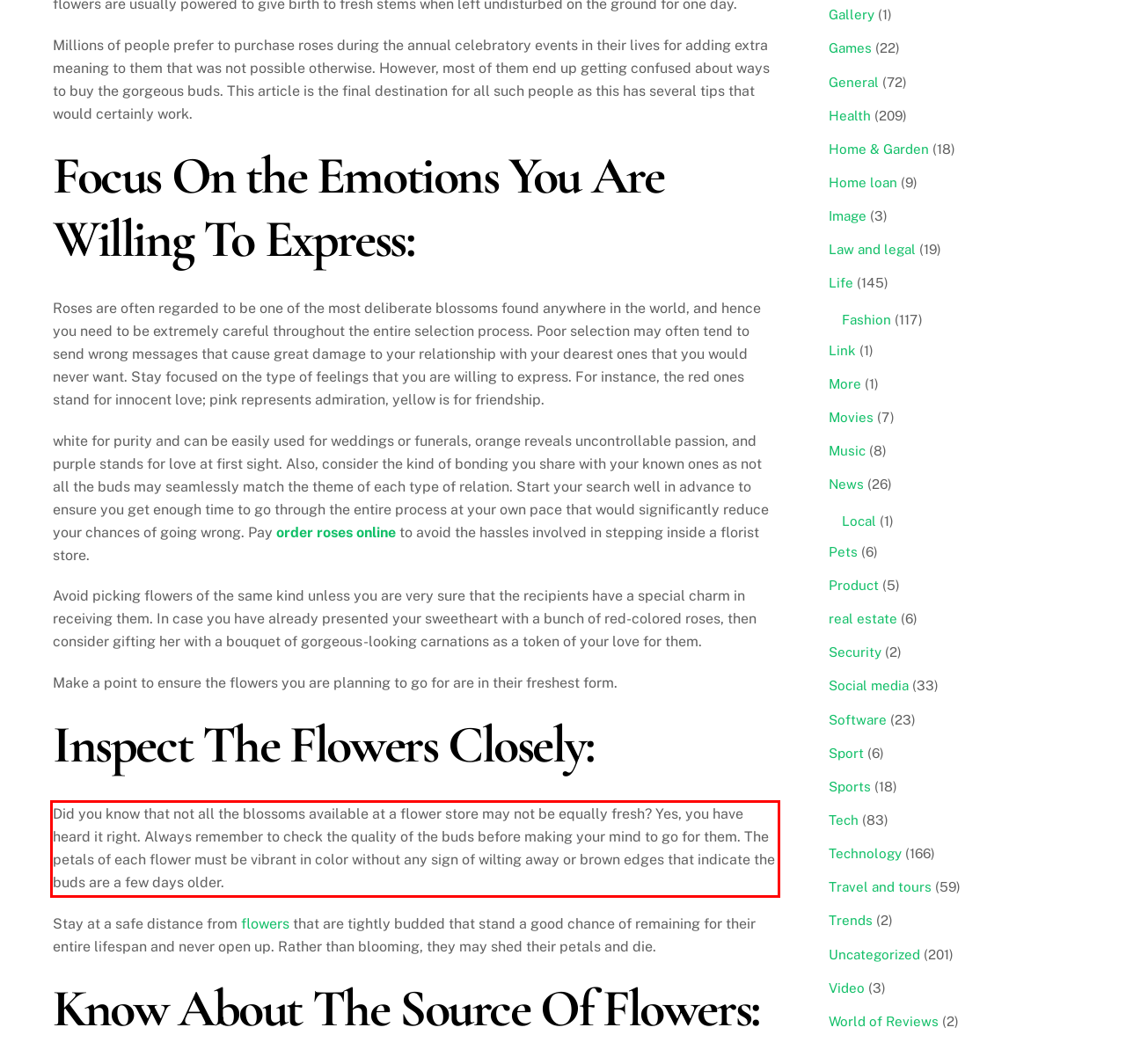View the screenshot of the webpage and identify the UI element surrounded by a red bounding box. Extract the text contained within this red bounding box.

Did you know that not all the blossoms available at a flower store may not be equally fresh? Yes, you have heard it right. Always remember to check the quality of the buds before making your mind to go for them. The petals of each flower must be vibrant in color without any sign of wilting away or brown edges that indicate the buds are a few days older.